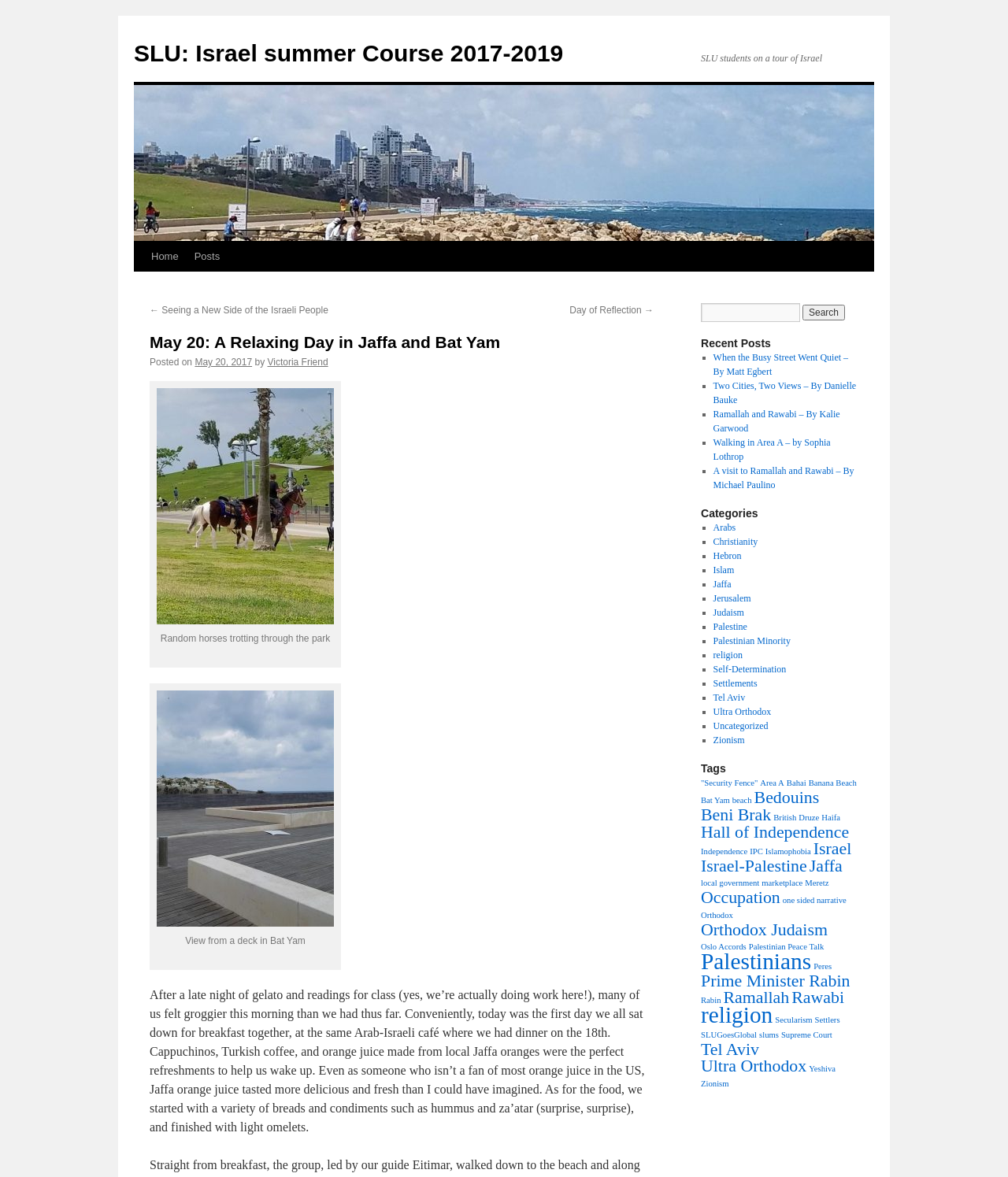Predict the bounding box coordinates of the UI element that matches this description: "Palestine". The coordinates should be in the format [left, top, right, bottom] with each value between 0 and 1.

[0.707, 0.528, 0.741, 0.537]